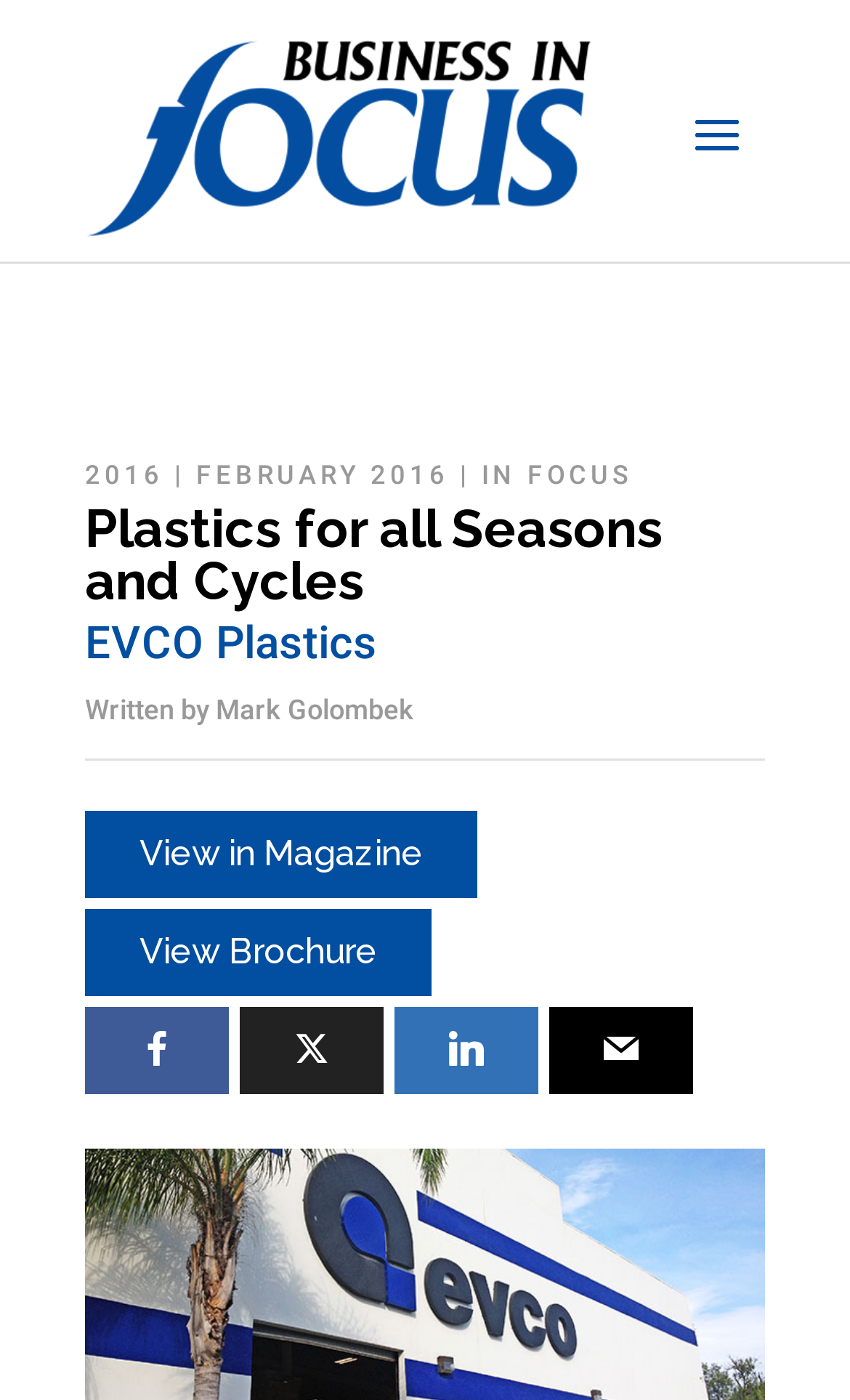Who is the author of the article?
Look at the image and respond with a one-word or short phrase answer.

Mark Golombek